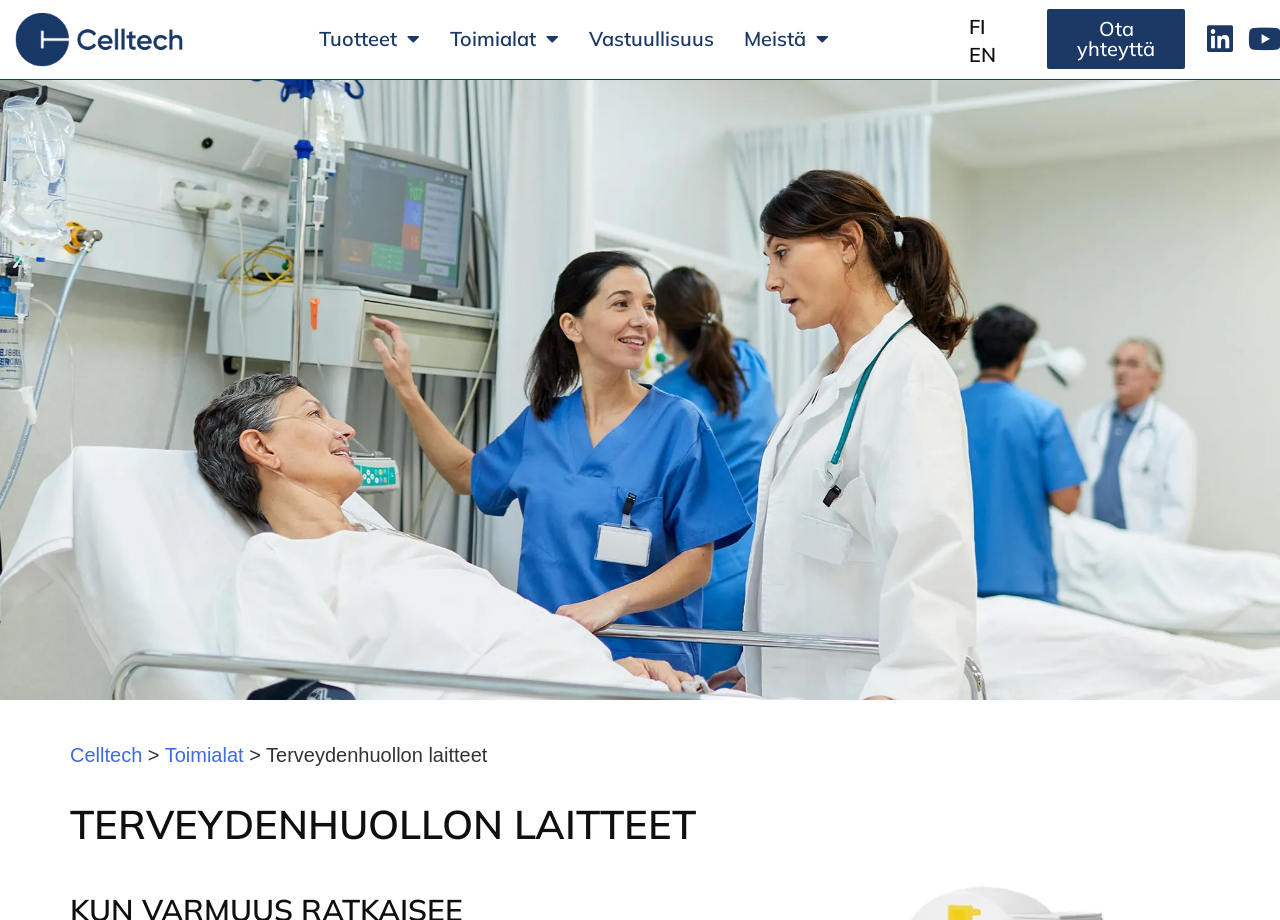Identify the bounding box coordinates for the UI element described as follows: Vastuullisuus. Use the format (top-left x, top-left y, bottom-right x, bottom-right y) and ensure all values are floating point numbers between 0 and 1.

[0.452, 0.018, 0.565, 0.068]